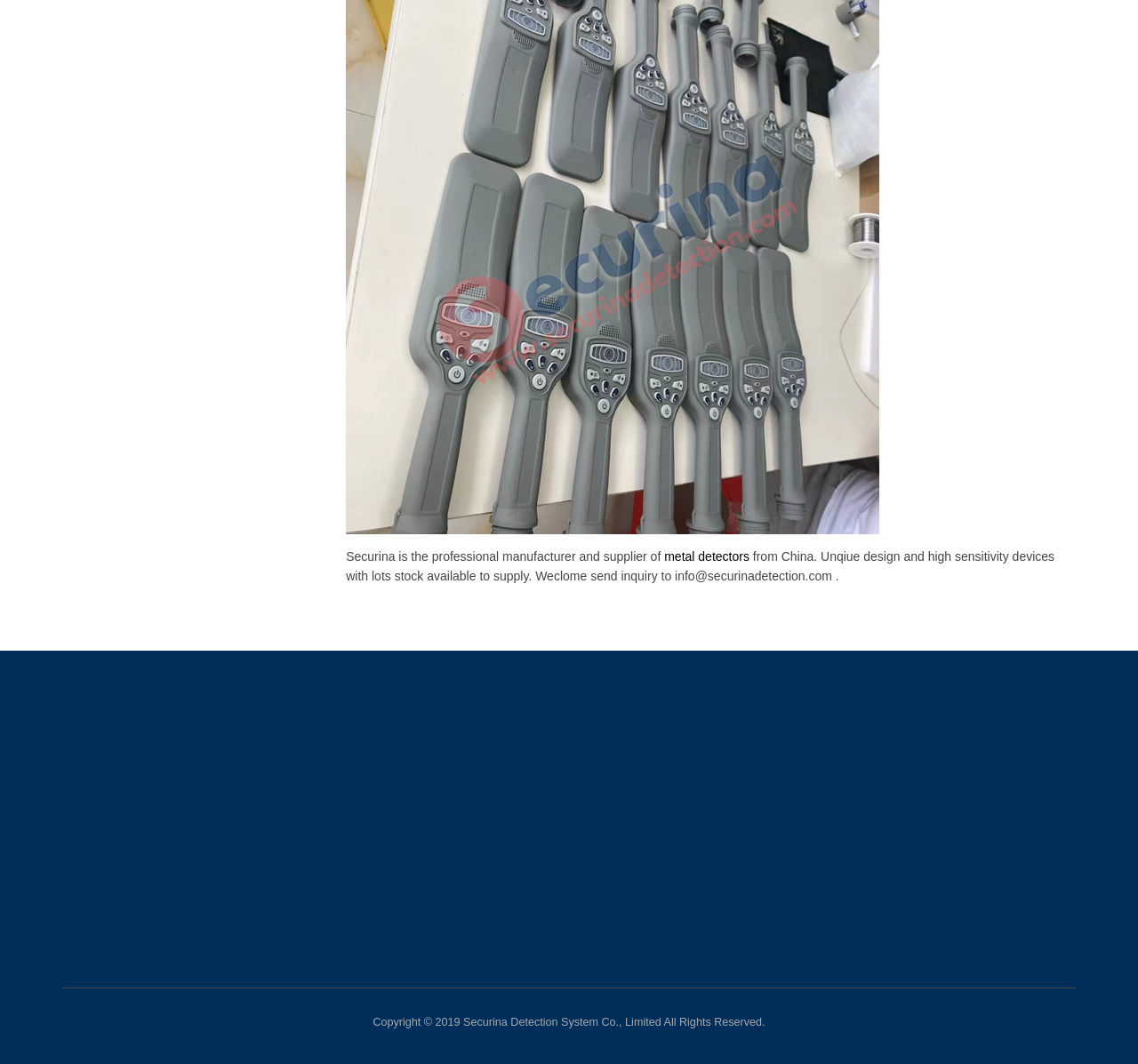What is the contact email of the company?
Please answer the question with a detailed response using the information from the screenshot.

The contact email is listed under the 'CONTACT US' heading, and it is 'info@securinadetection.com'.